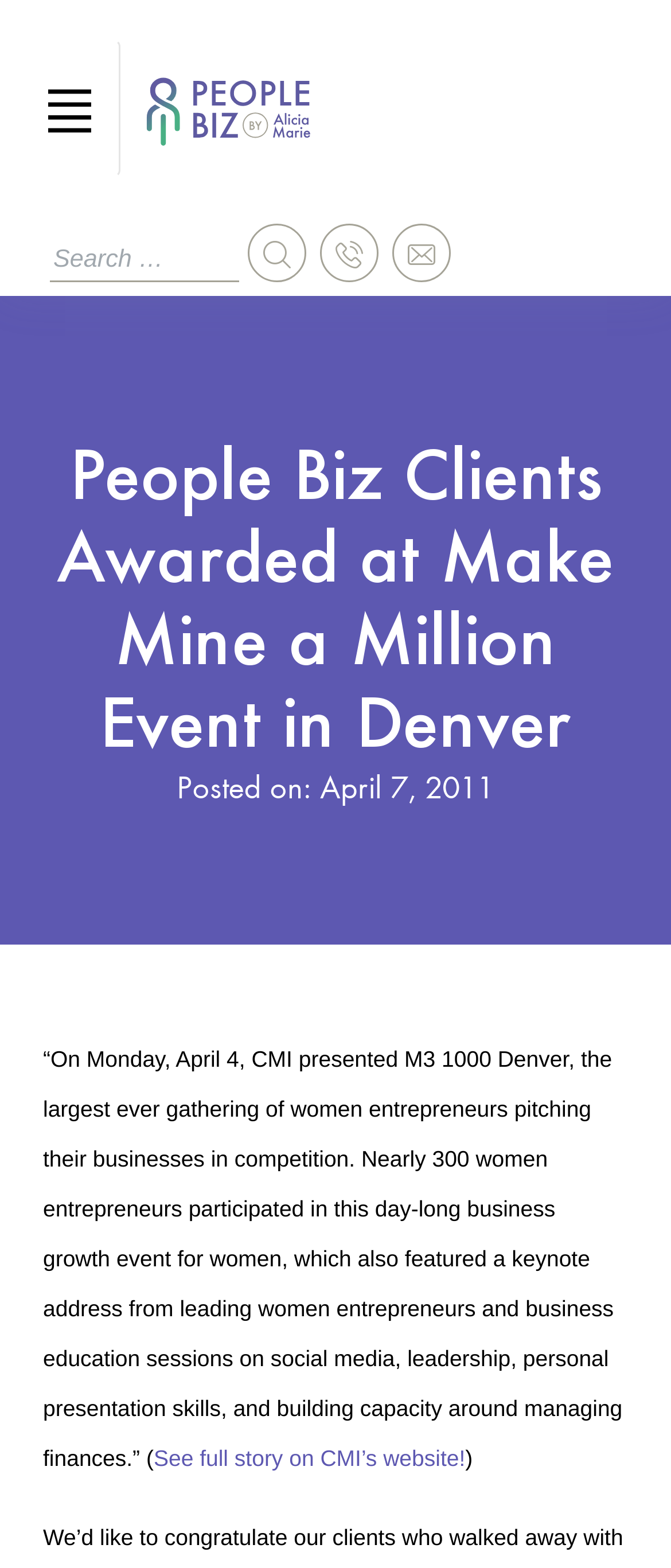Find the bounding box of the UI element described as follows: "April 7, 2011".

[0.477, 0.494, 0.736, 0.505]